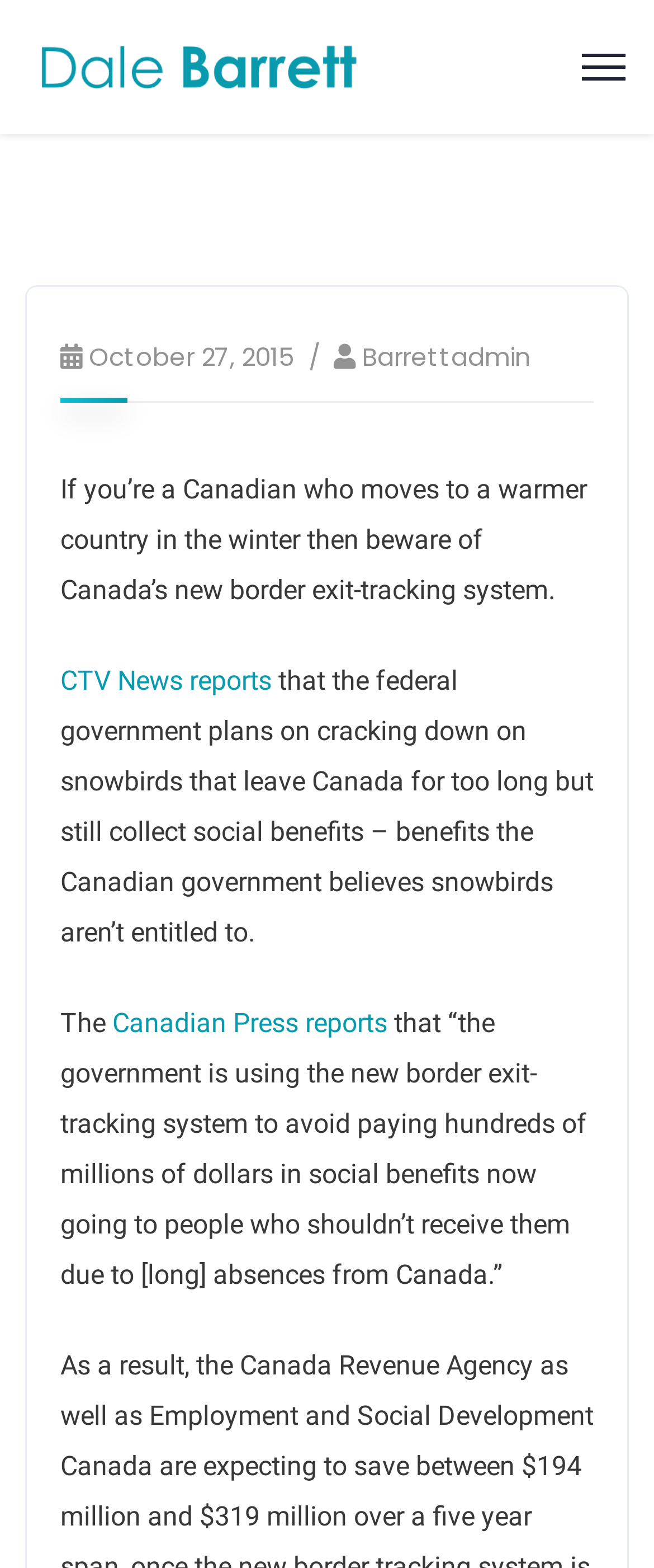Bounding box coordinates are specified in the format (top-left x, top-left y, bottom-right x, bottom-right y). All values are floating point numbers bounded between 0 and 1. Please provide the bounding box coordinate of the region this sentence describes: barrettadmin

[0.554, 0.216, 0.81, 0.239]